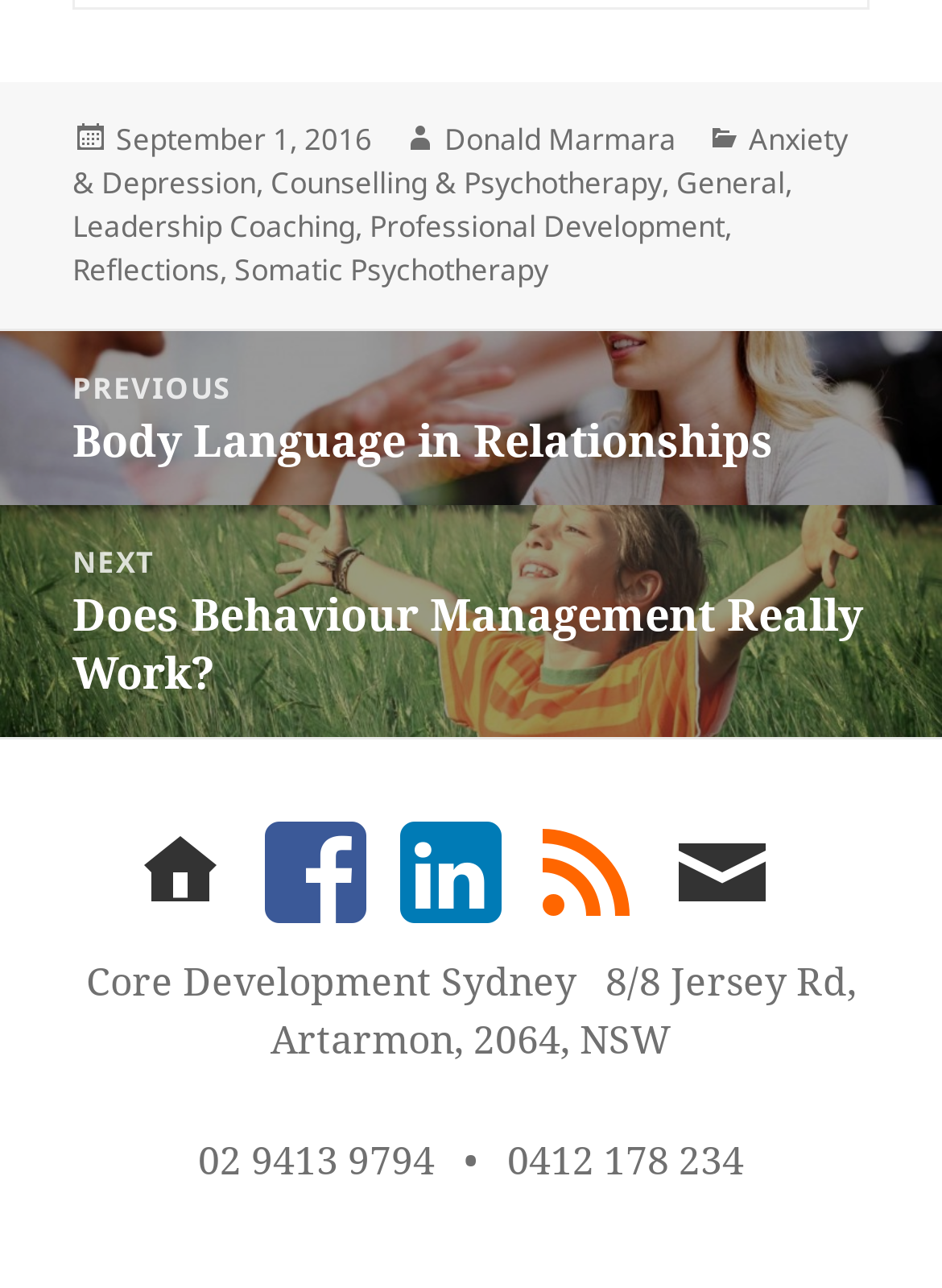Identify the coordinates of the bounding box for the element described below: "Professional Development". Return the coordinates as four float numbers between 0 and 1: [left, top, right, bottom].

[0.392, 0.159, 0.769, 0.193]